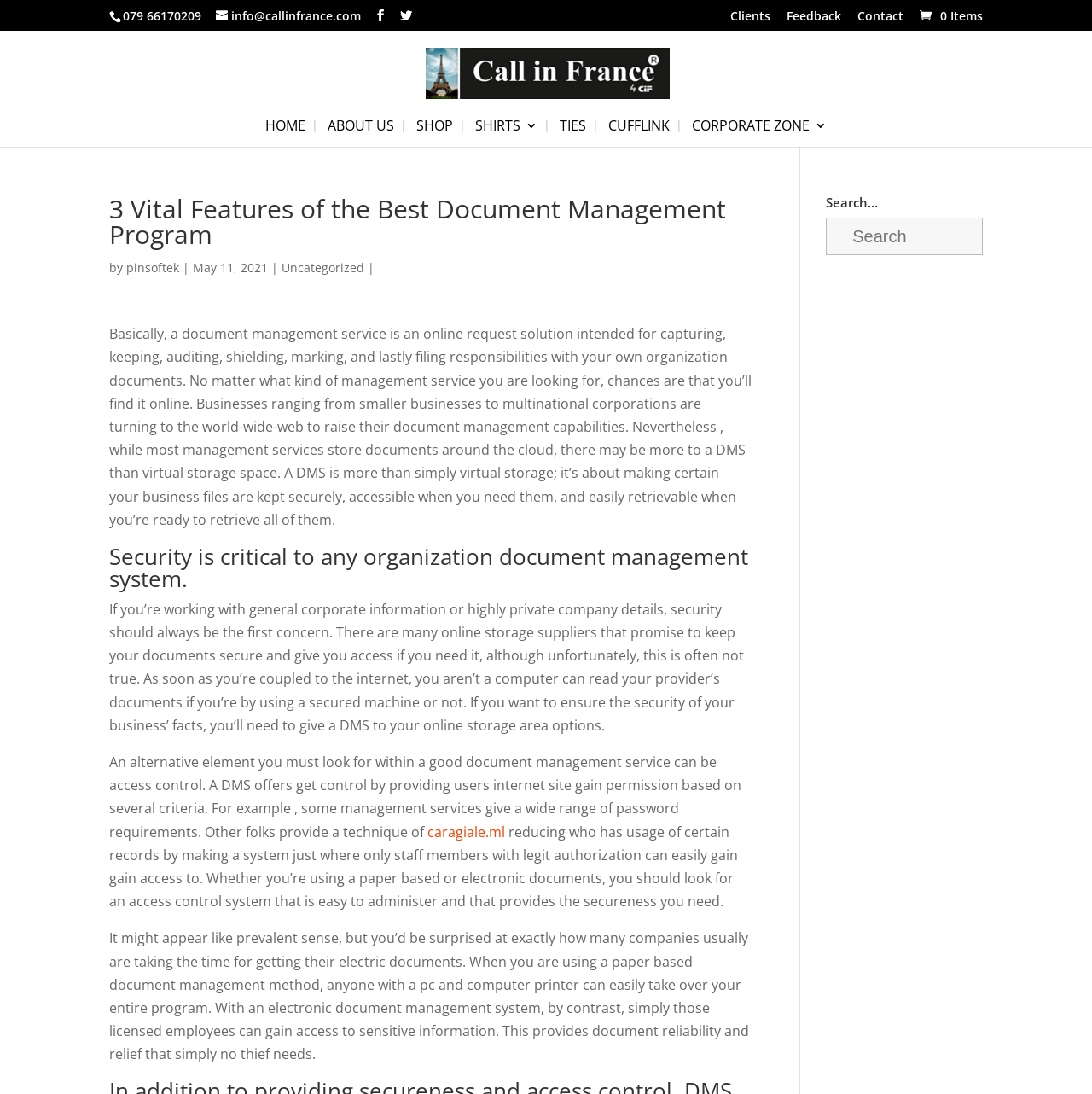Please find and generate the text of the main header of the webpage.

3 Vital Features of the Best Document Management Program